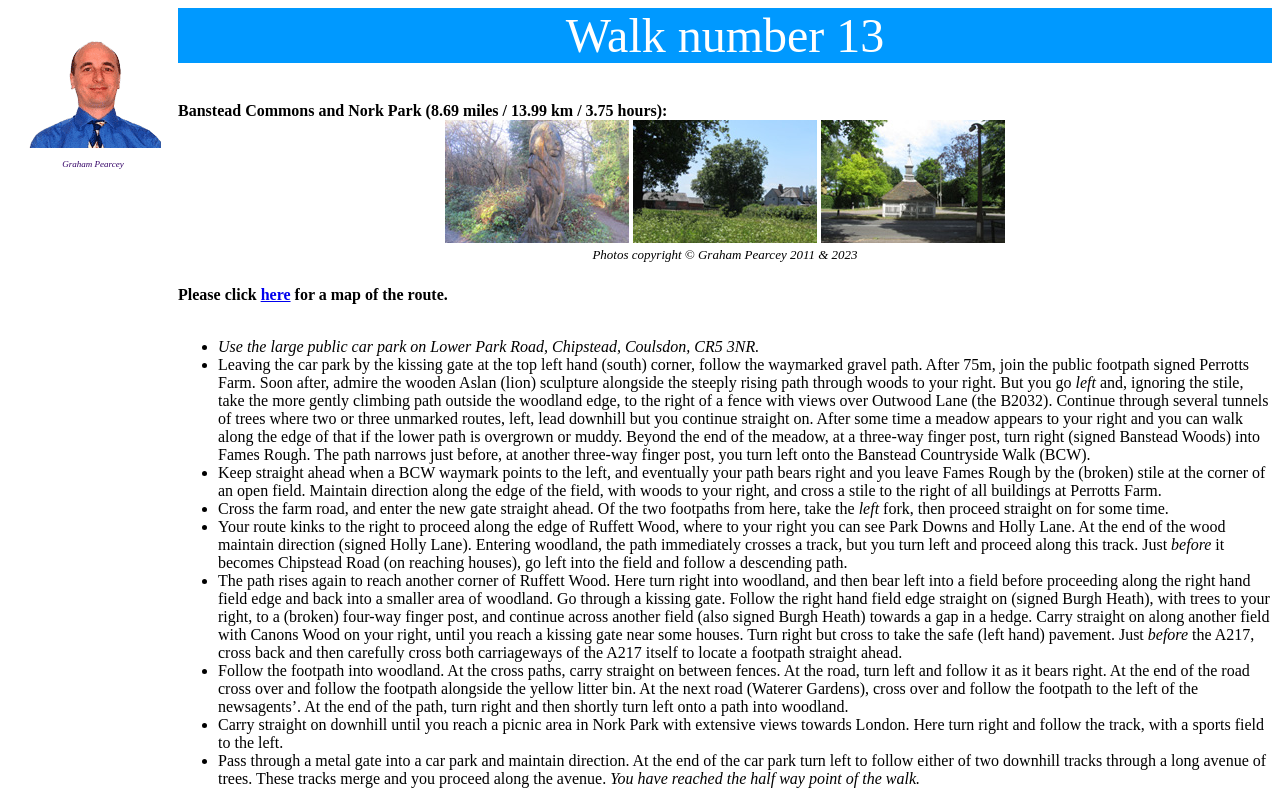What is the name of the park mentioned at the end of the walk?
Answer with a single word or phrase, using the screenshot for reference.

Nork Park